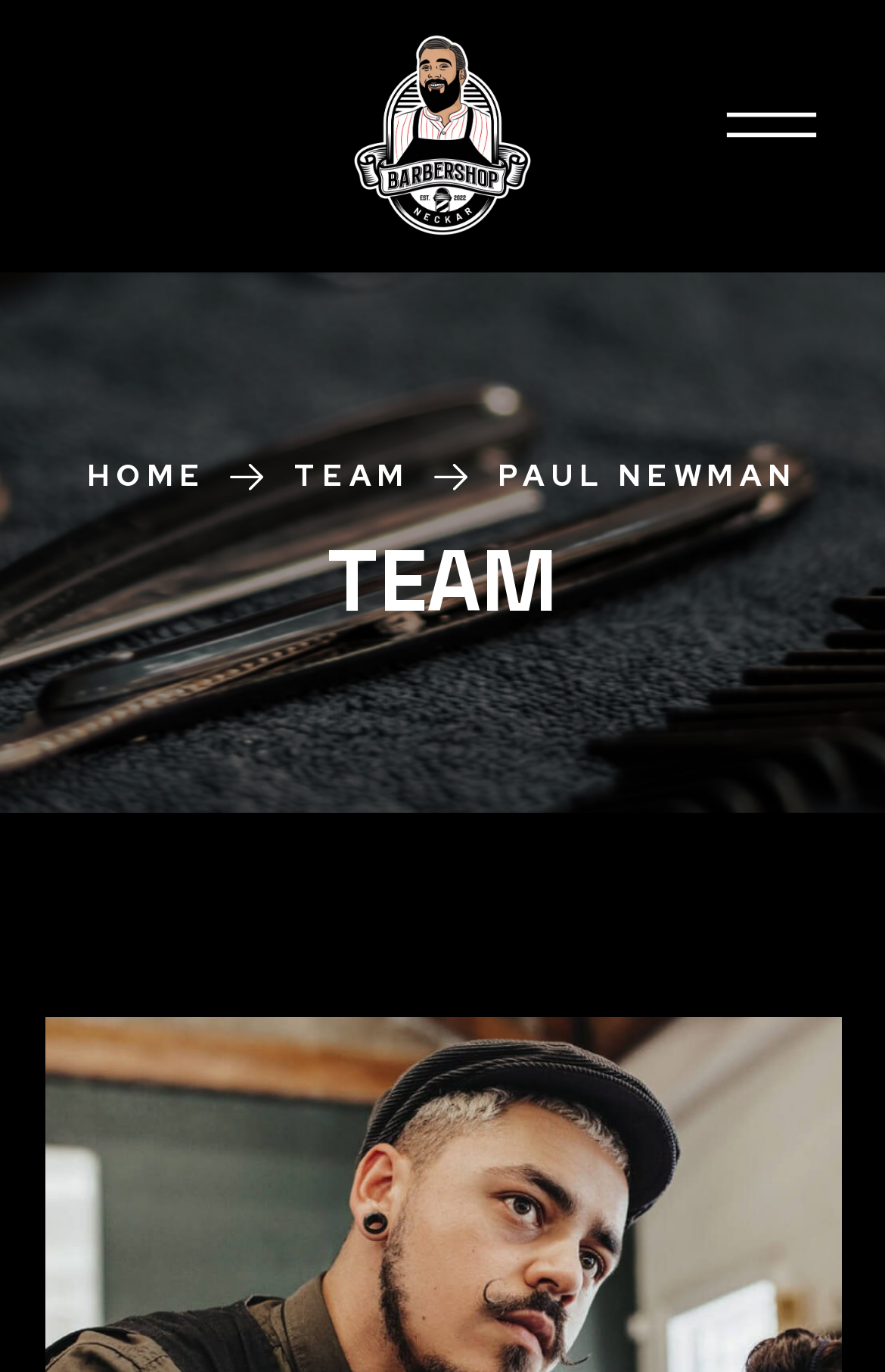Are there any images on the webpage?
Based on the image, give a concise answer in the form of a single word or short phrase.

Yes